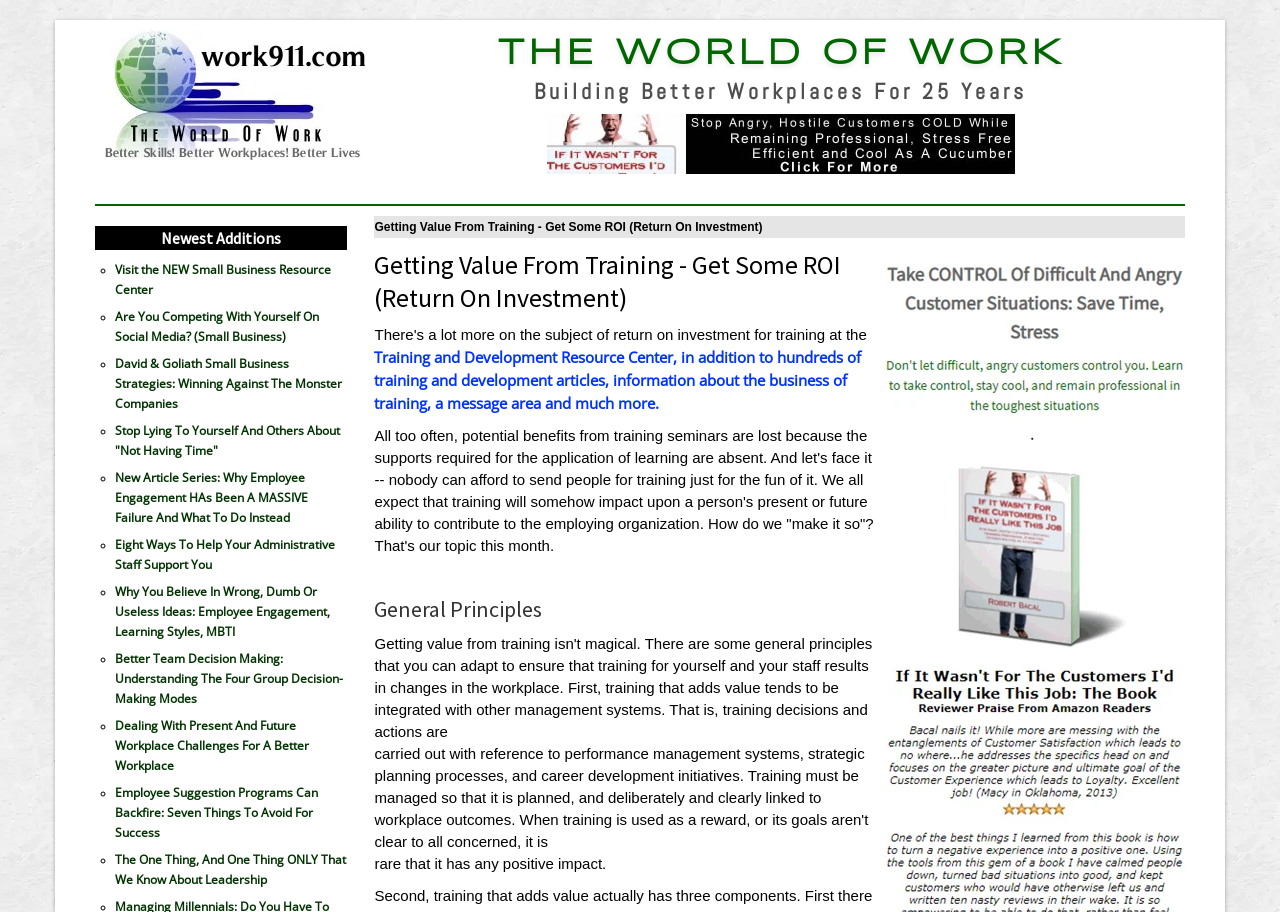Ascertain the bounding box coordinates for the UI element detailed here: "The World Of Work". The coordinates should be provided as [left, top, right, bottom] with each value being a float between 0 and 1.

[0.389, 0.041, 0.831, 0.078]